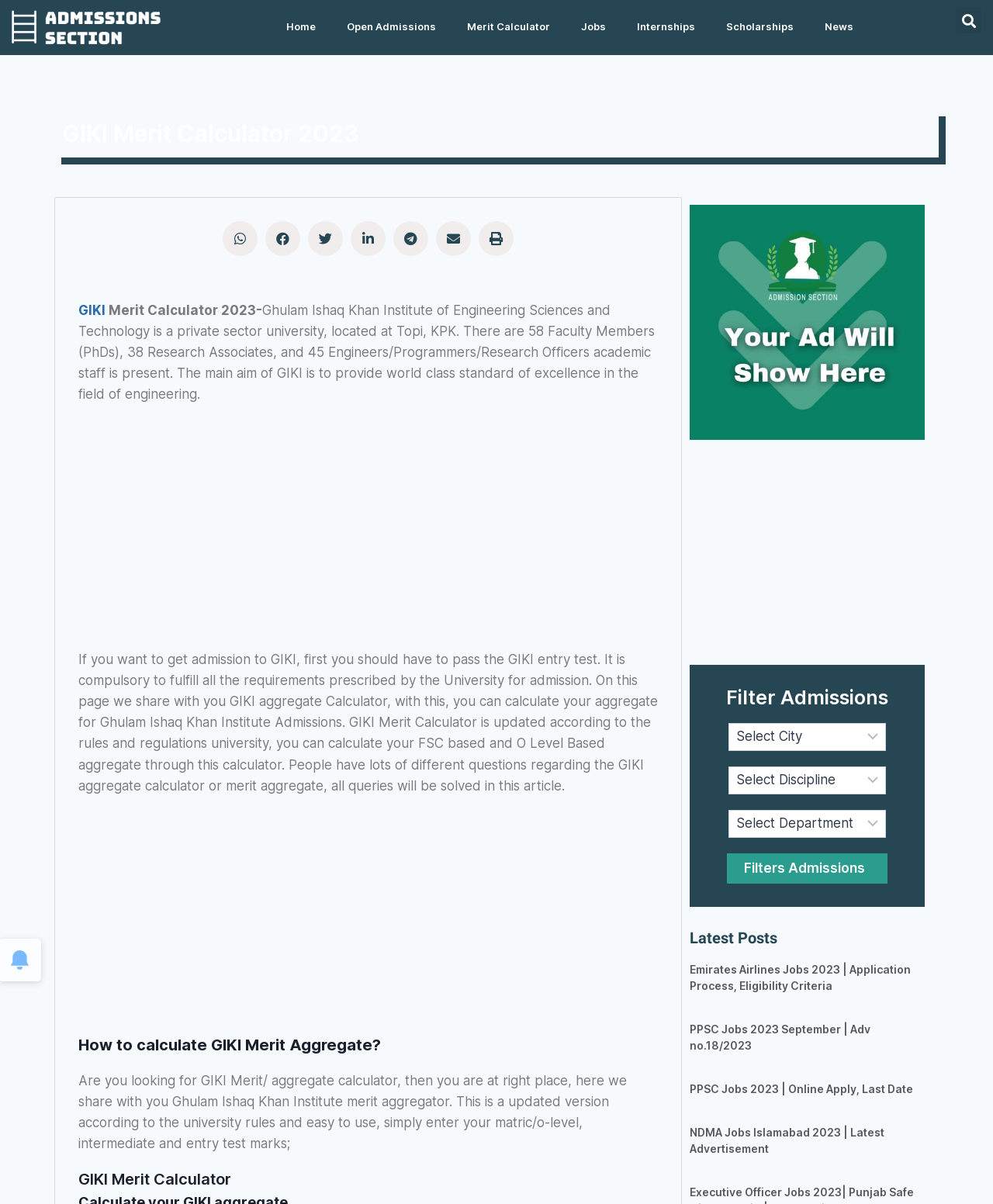How many latest posts are displayed on the webpage?
Answer the question with as much detail as possible.

I found the answer by counting the number of article elements on the webpage, which display the latest posts. There are four articles with headings and links to the posts.